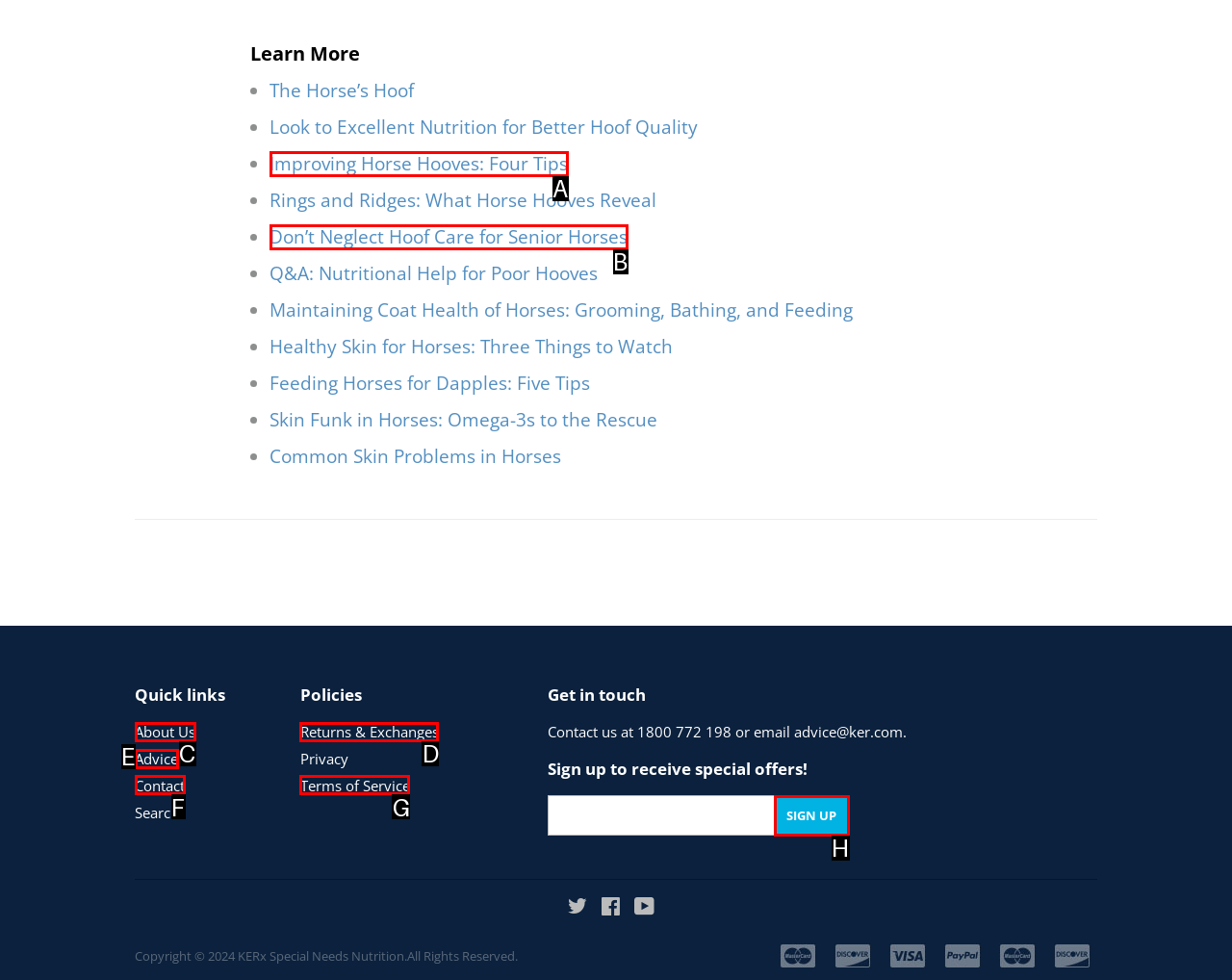Tell me which one HTML element best matches the description: Sign Up Answer with the option's letter from the given choices directly.

H